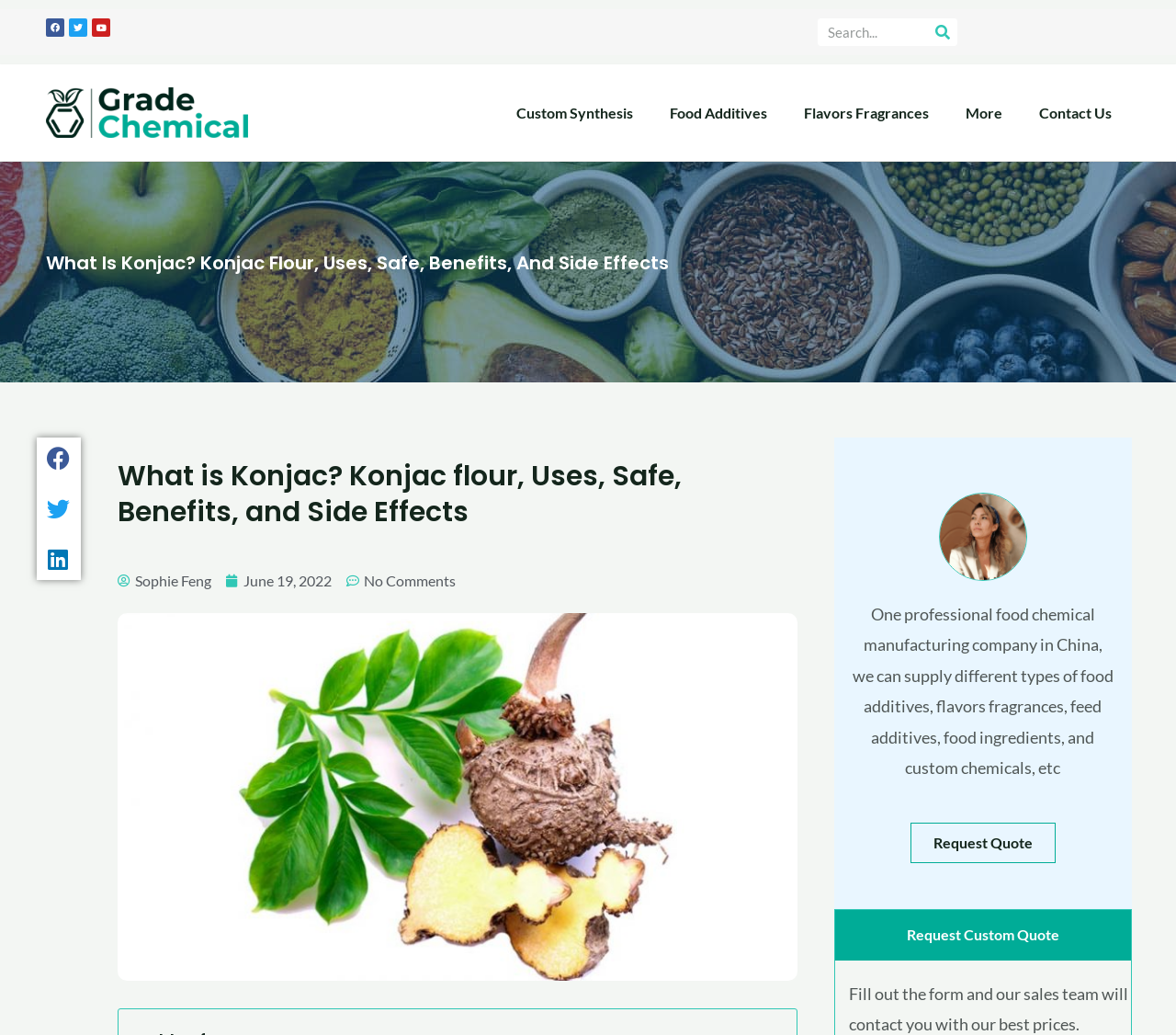Please indicate the bounding box coordinates of the element's region to be clicked to achieve the instruction: "Visit gradechemica-5085593". Provide the coordinates as four float numbers between 0 and 1, i.e., [left, top, right, bottom].

[0.039, 0.084, 0.211, 0.133]